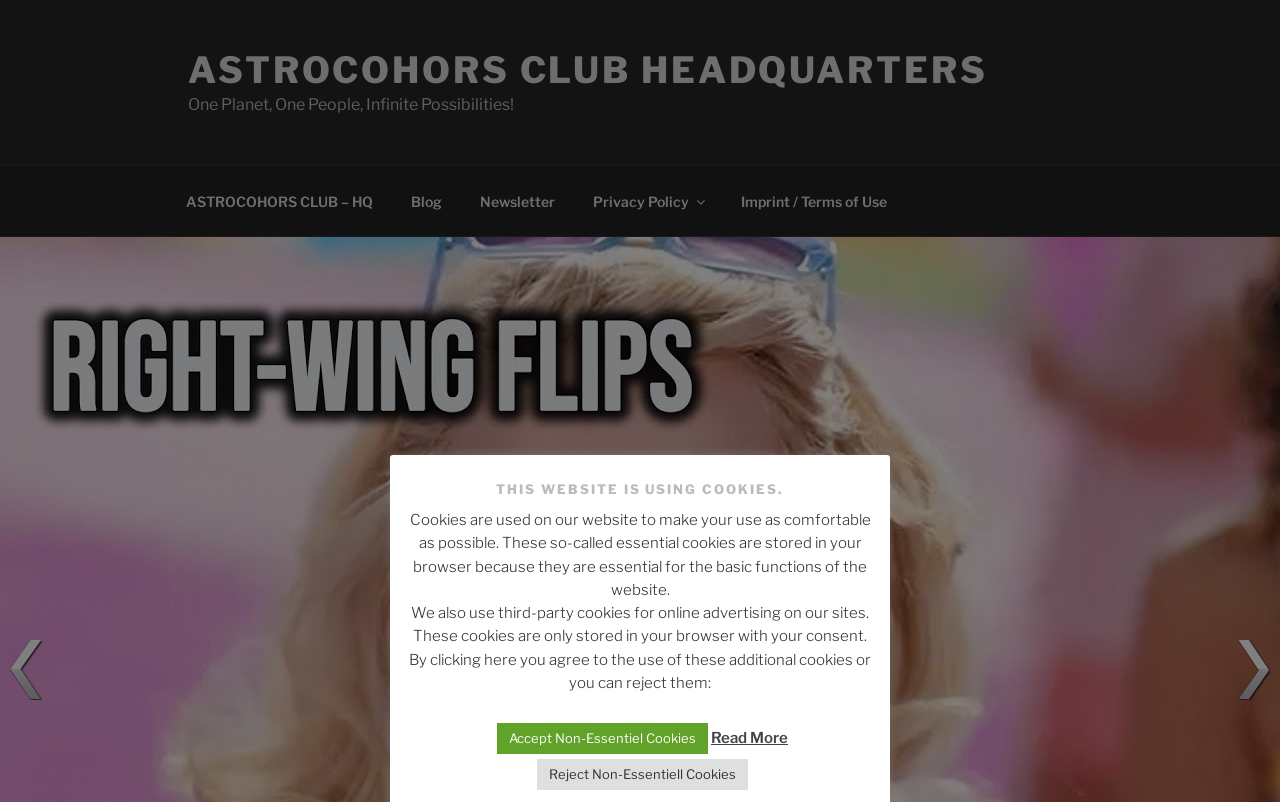Answer the question with a single word or phrase: 
What is the purpose of essential cookies?

Basic functions of the website